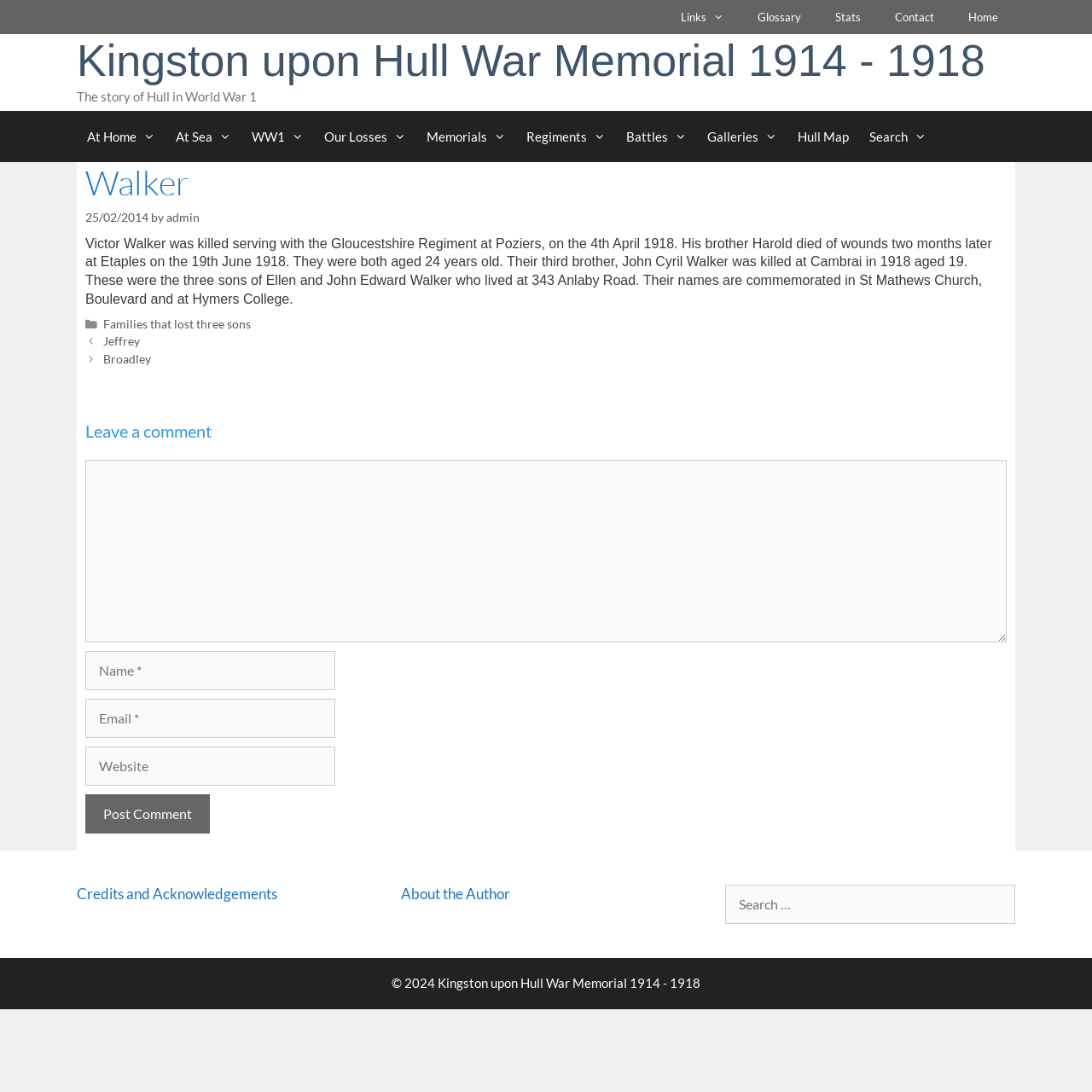Please respond to the question with a concise word or phrase:
How many memorials are listed under 'Memorials'?

7